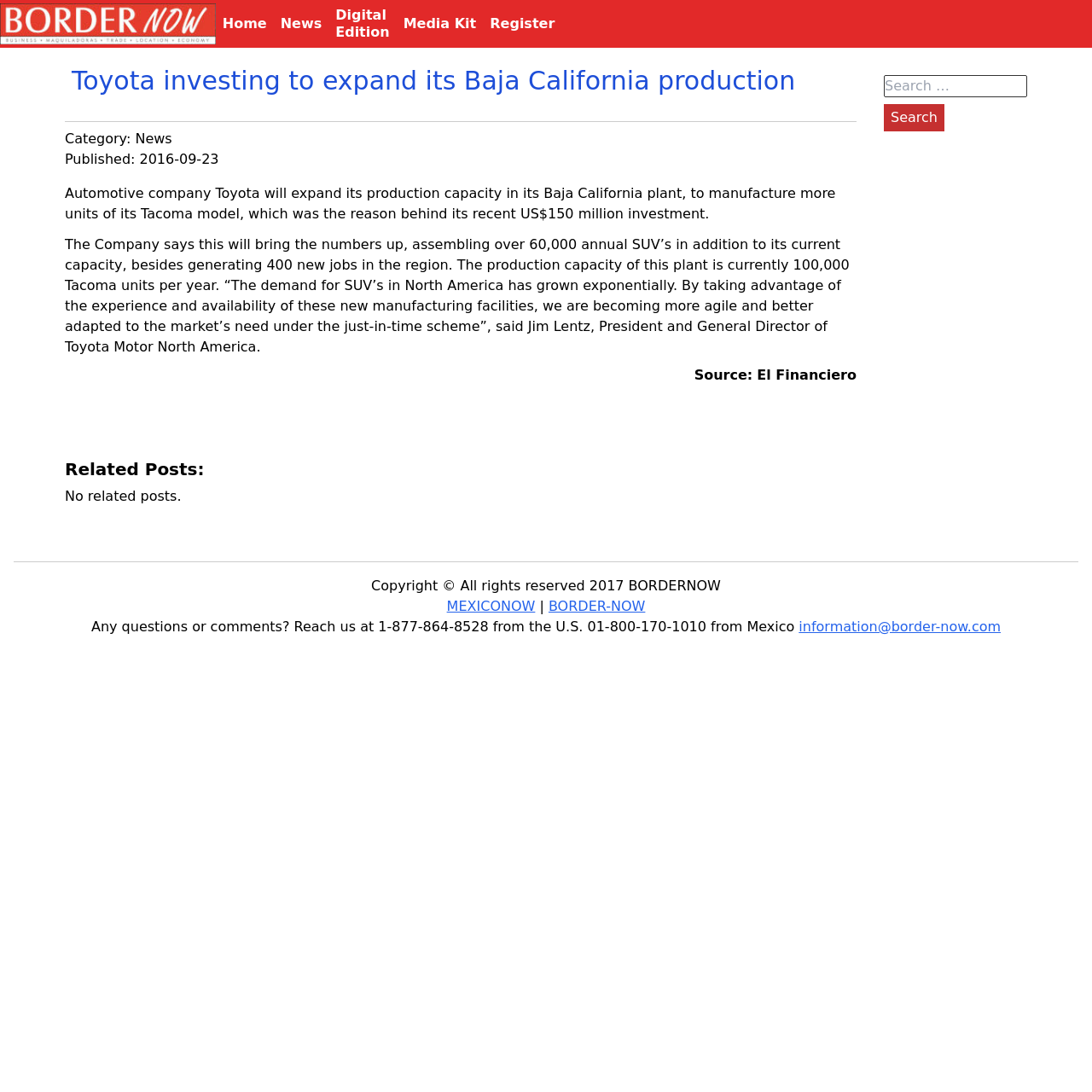Provide a brief response to the question below using one word or phrase:
How many new jobs will be generated in the region?

400